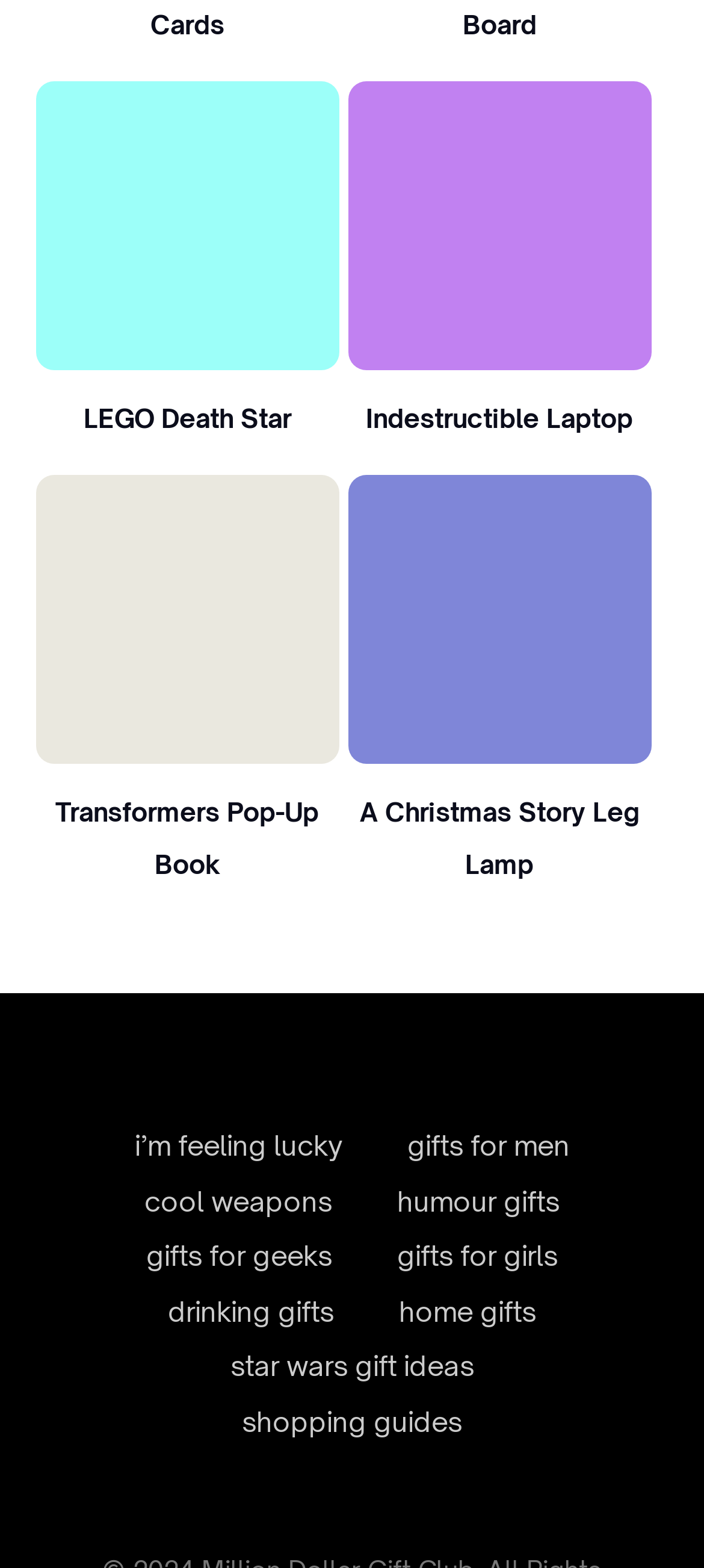With reference to the screenshot, provide a detailed response to the question below:
What is the first gift idea?

The first gift idea is 'LEGO Death Star' which is mentioned in the first link and image on the webpage, with a bounding box coordinate of [0.05, 0.052, 0.482, 0.236].